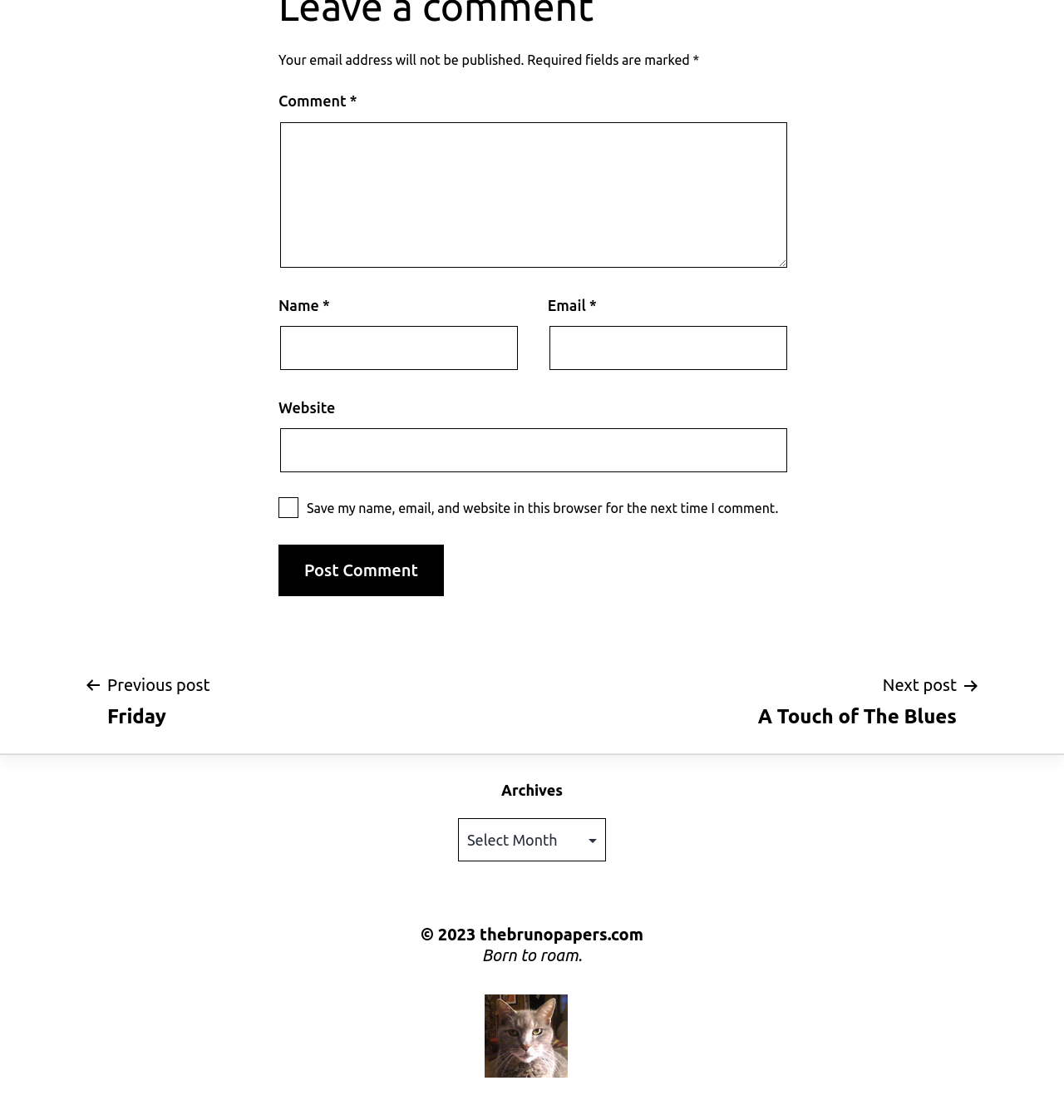What is the tagline of the website?
Using the image as a reference, answer with just one word or a short phrase.

Born to roam.